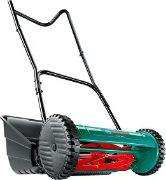What is the ideal lawn size for this mower?
Carefully examine the image and provide a detailed answer to the question.

According to the caption, this mower is ideal for small to medium-sized lawns, indicating that it is designed for lawns of a specific size range.